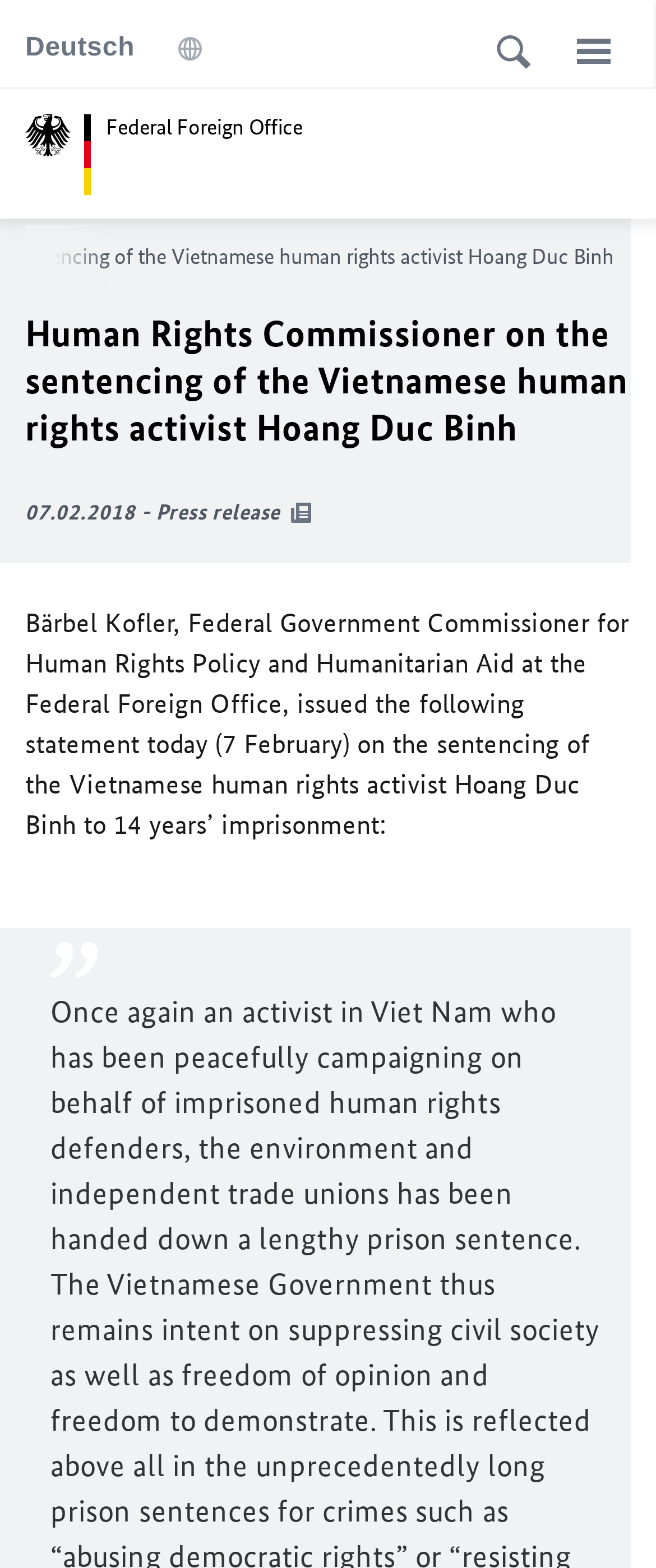Given the element description "aria-label="Quick actions"" in the screenshot, predict the bounding box coordinates of that UI element.

None